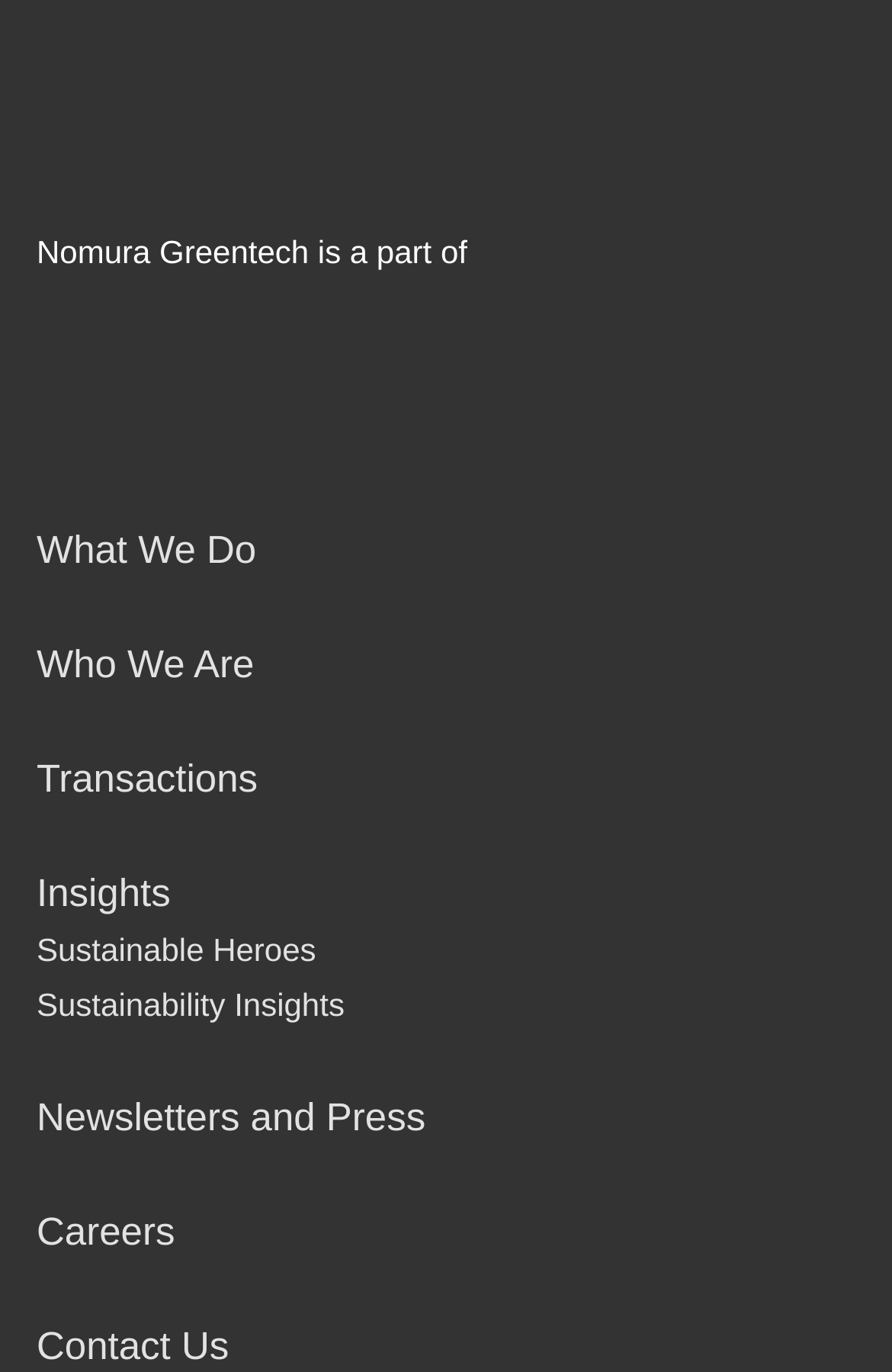Highlight the bounding box coordinates of the element you need to click to perform the following instruction: "Explore 'Transactions'."

[0.041, 0.548, 0.289, 0.588]